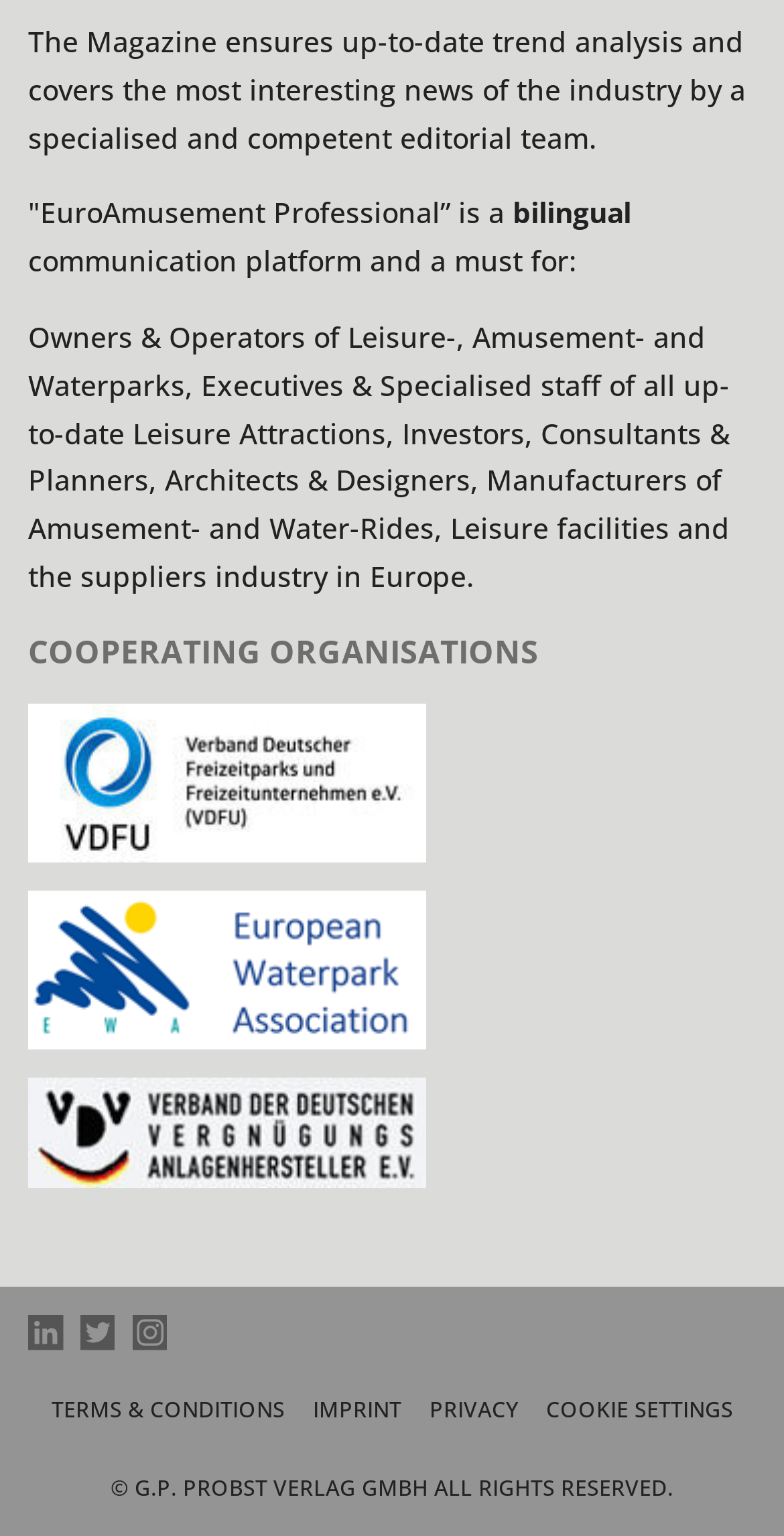Please identify the bounding box coordinates of the element on the webpage that should be clicked to follow this instruction: "Learn about Soil Clean product". The bounding box coordinates should be given as four float numbers between 0 and 1, formatted as [left, top, right, bottom].

None